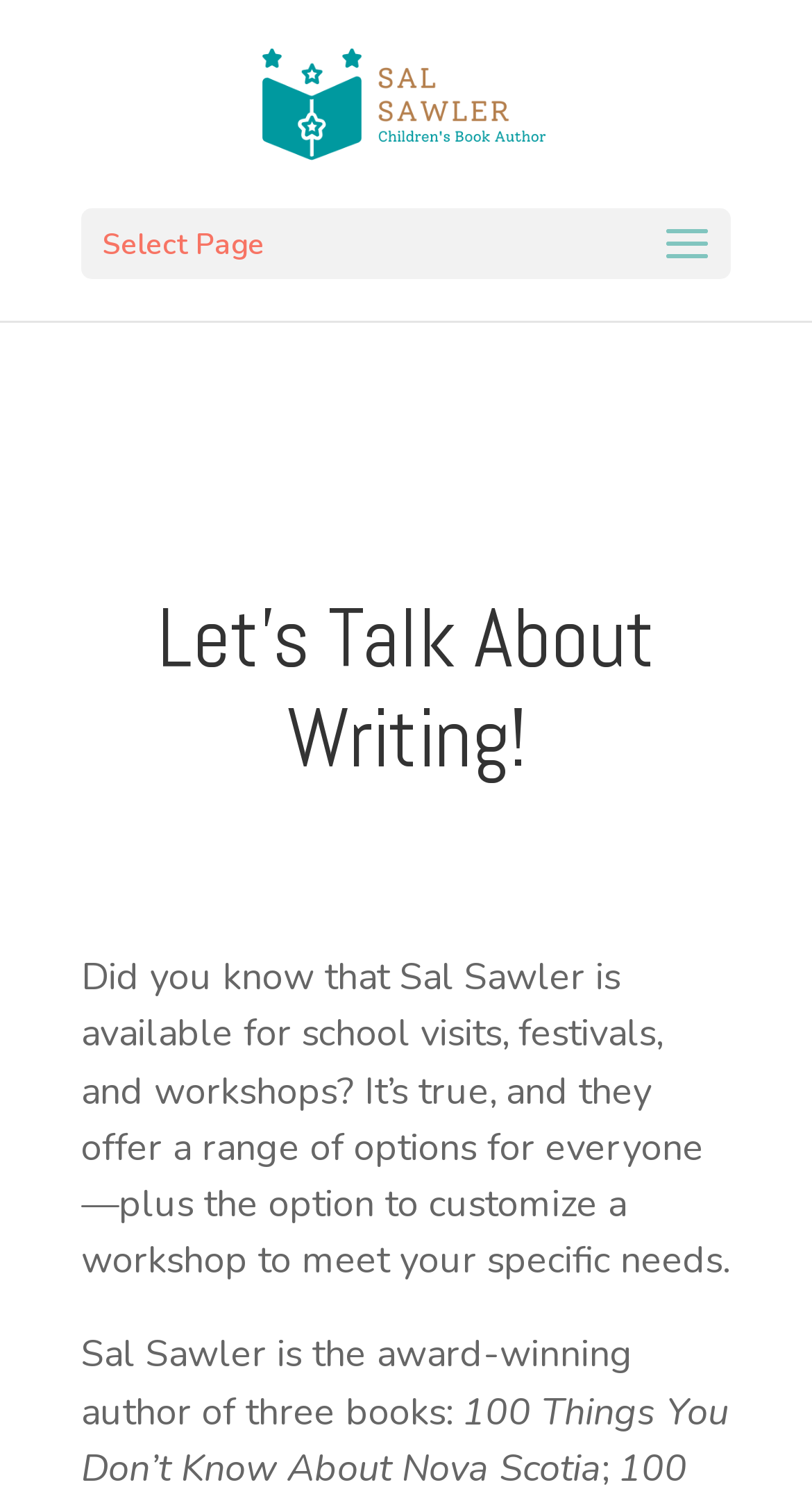Given the description of a UI element: "alt="Sal Sawler"", identify the bounding box coordinates of the matching element in the webpage screenshot.

[0.308, 0.053, 0.692, 0.084]